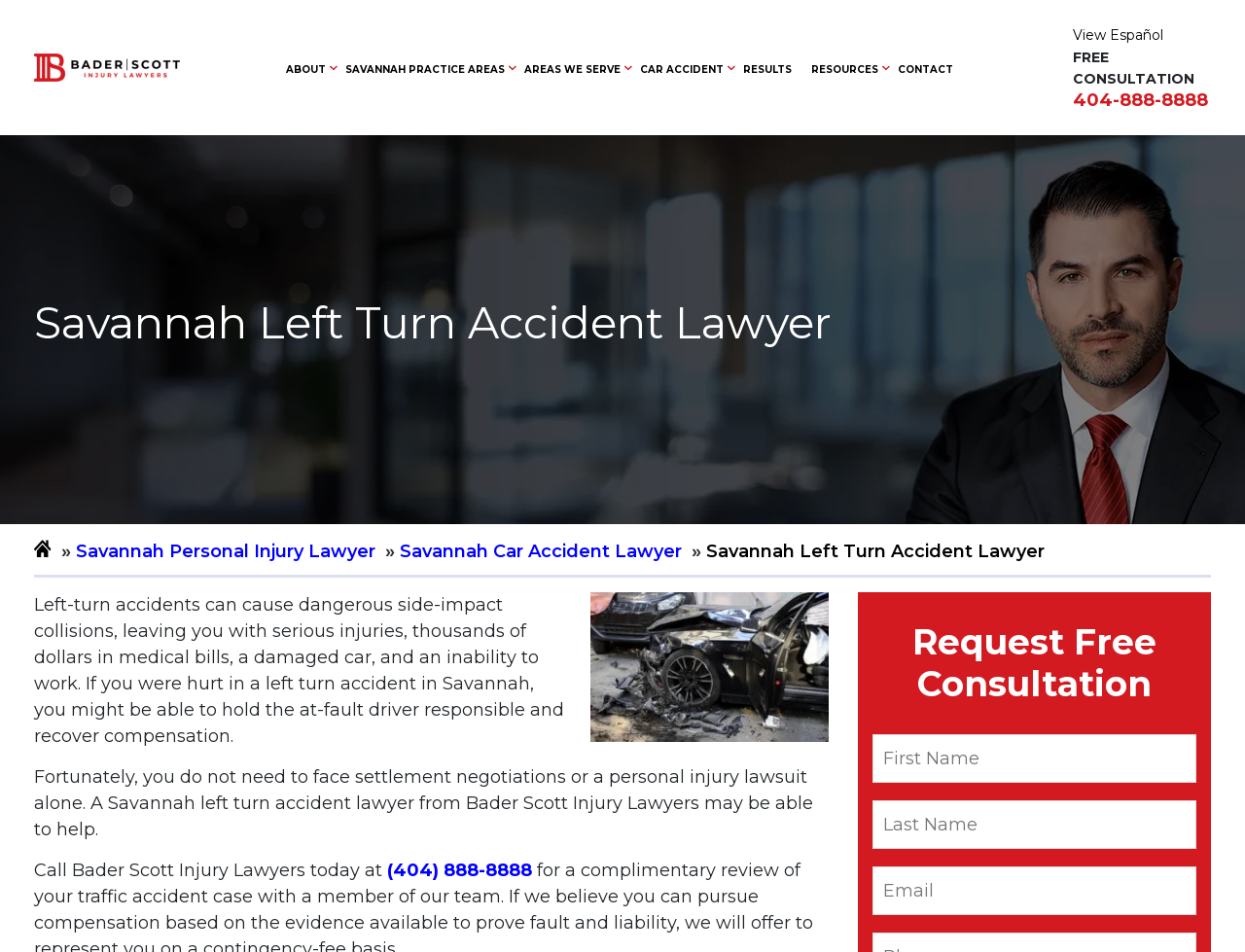Please identify the bounding box coordinates of the region to click in order to complete the task: "Read more about the author". The coordinates must be four float numbers between 0 and 1, specified as [left, top, right, bottom].

None